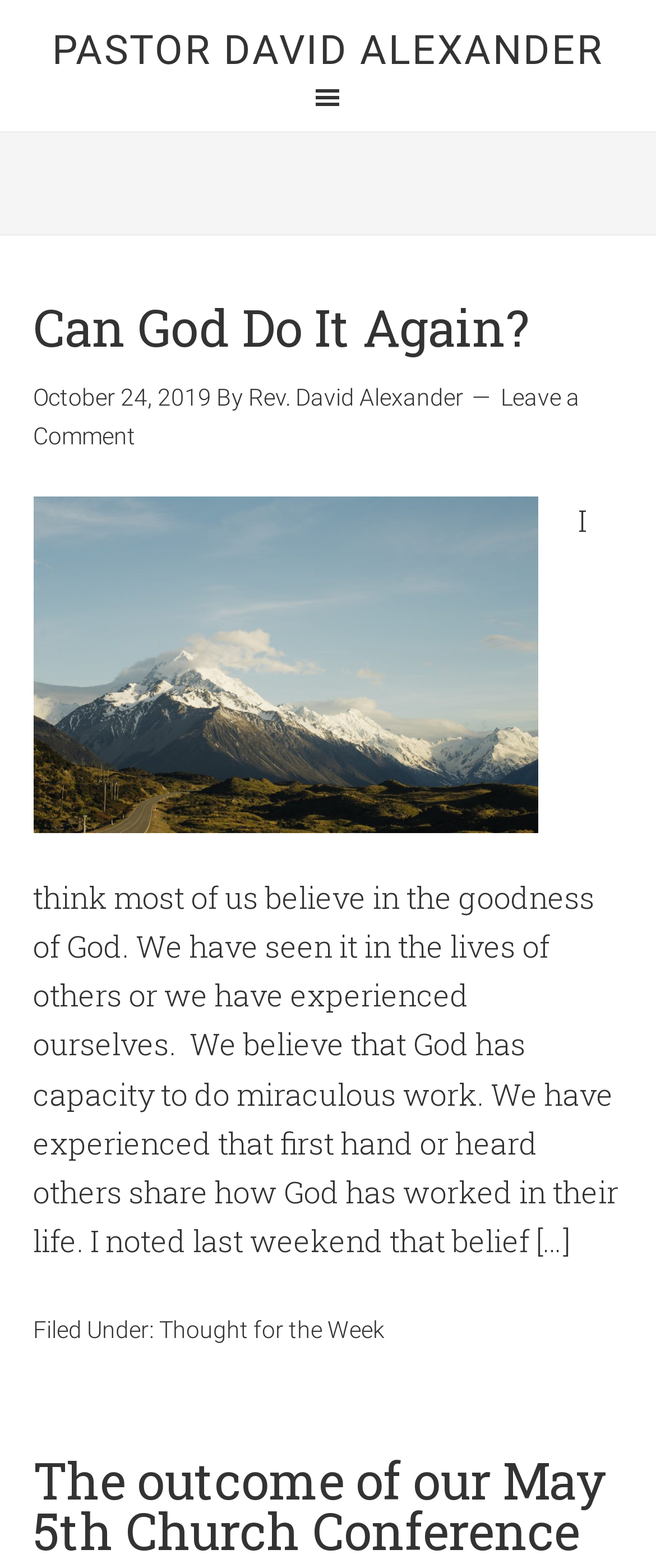What is the category of the article?
Please answer the question as detailed as possible.

I found the category by examining the footer section, which contains a link element with the text 'Thought for the Week'. This link element is a child of the footer section, indicating that it is the category of the article.